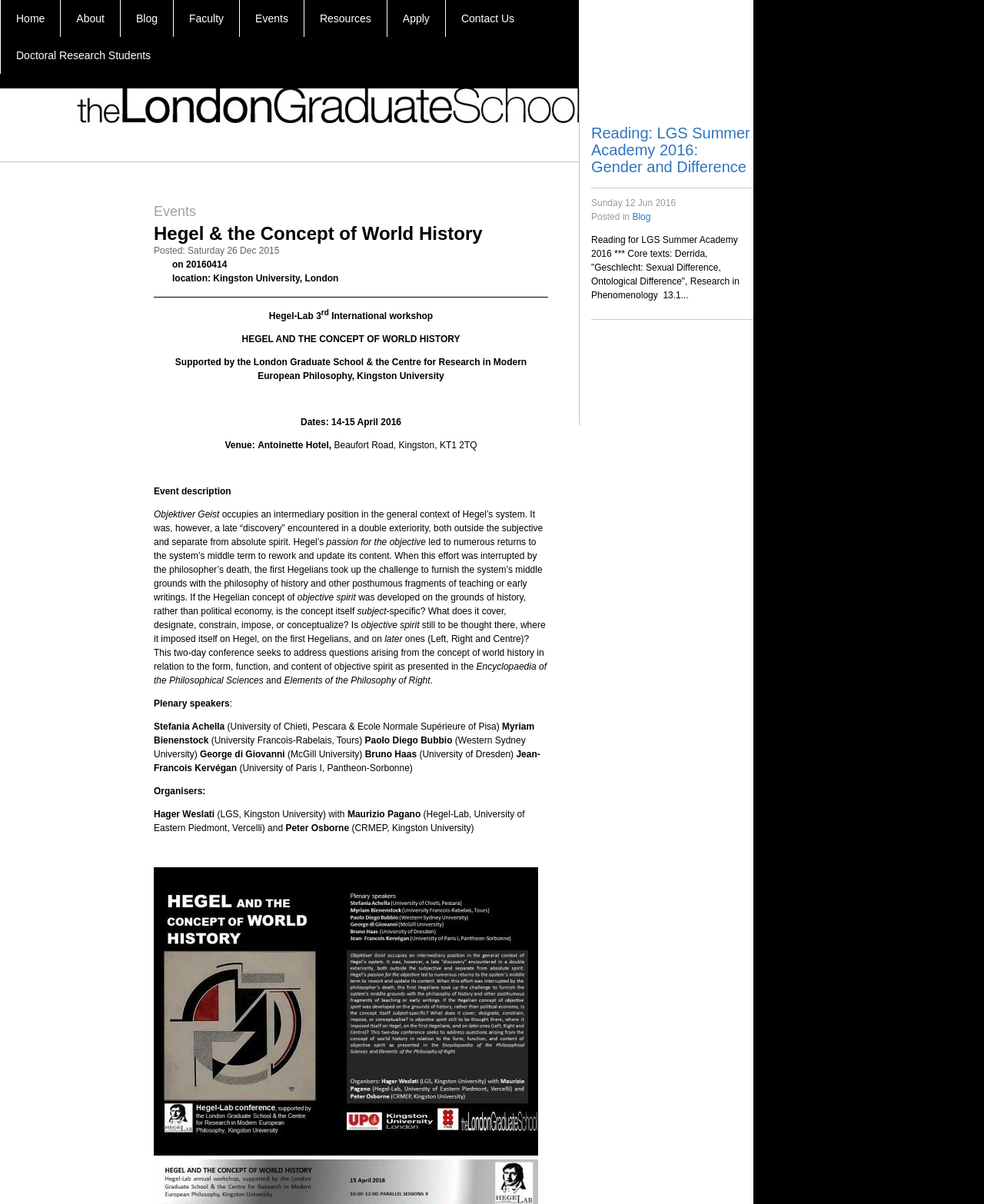How many plenary speakers are there?
Use the information from the image to give a detailed answer to the question.

There are 6 plenary speakers mentioned on the webpage, namely Stefania Achella, Myriam Bienenstock, Paolo Diego Bubbio, George di Giovanni, Bruno Haas, and Jean-Francois Kervégan.